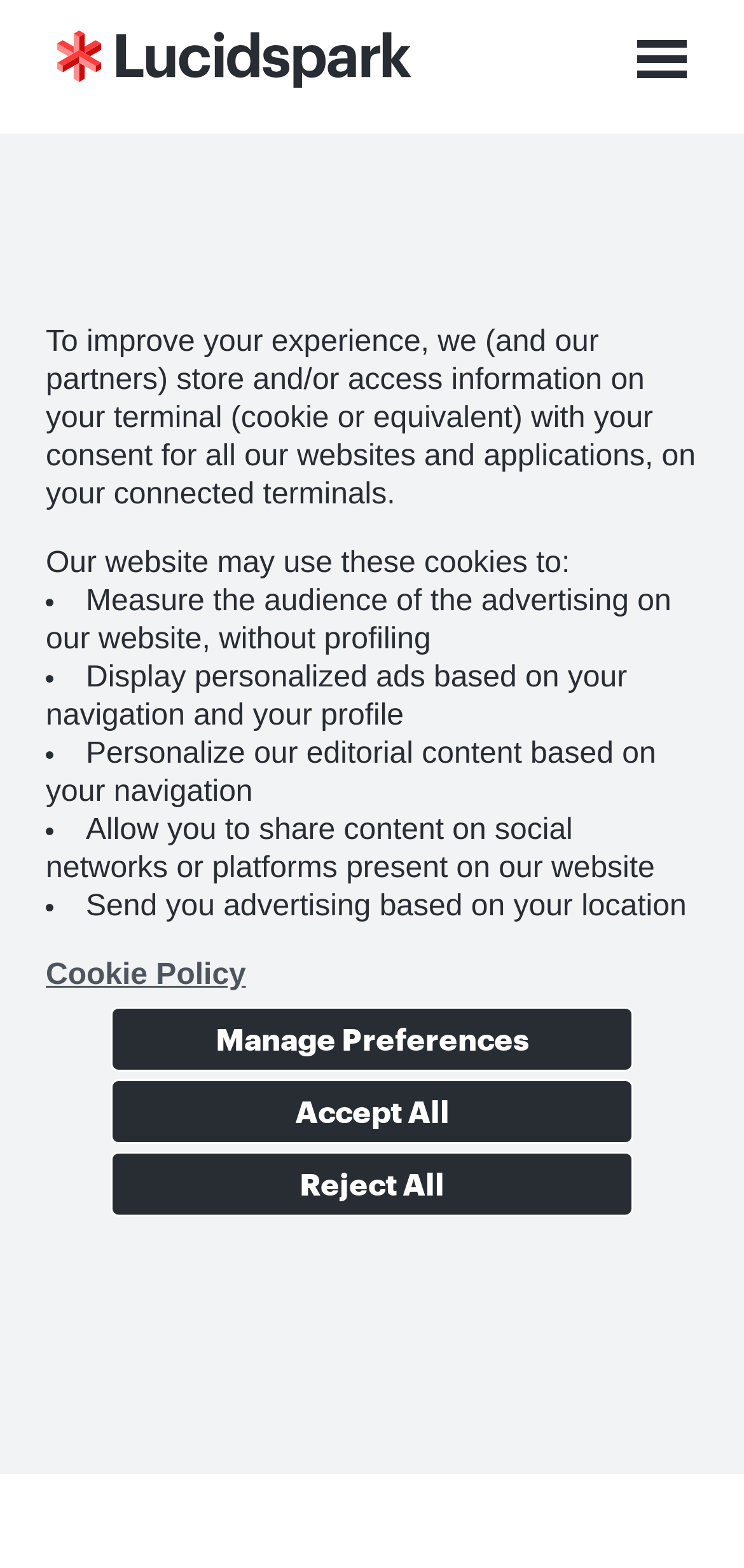Using floating point numbers between 0 and 1, provide the bounding box coordinates in the format (top-left x, top-left y, bottom-right x, bottom-right y). Locate the UI element described here: Teamwork and collaboration

[0.077, 0.732, 0.923, 0.77]